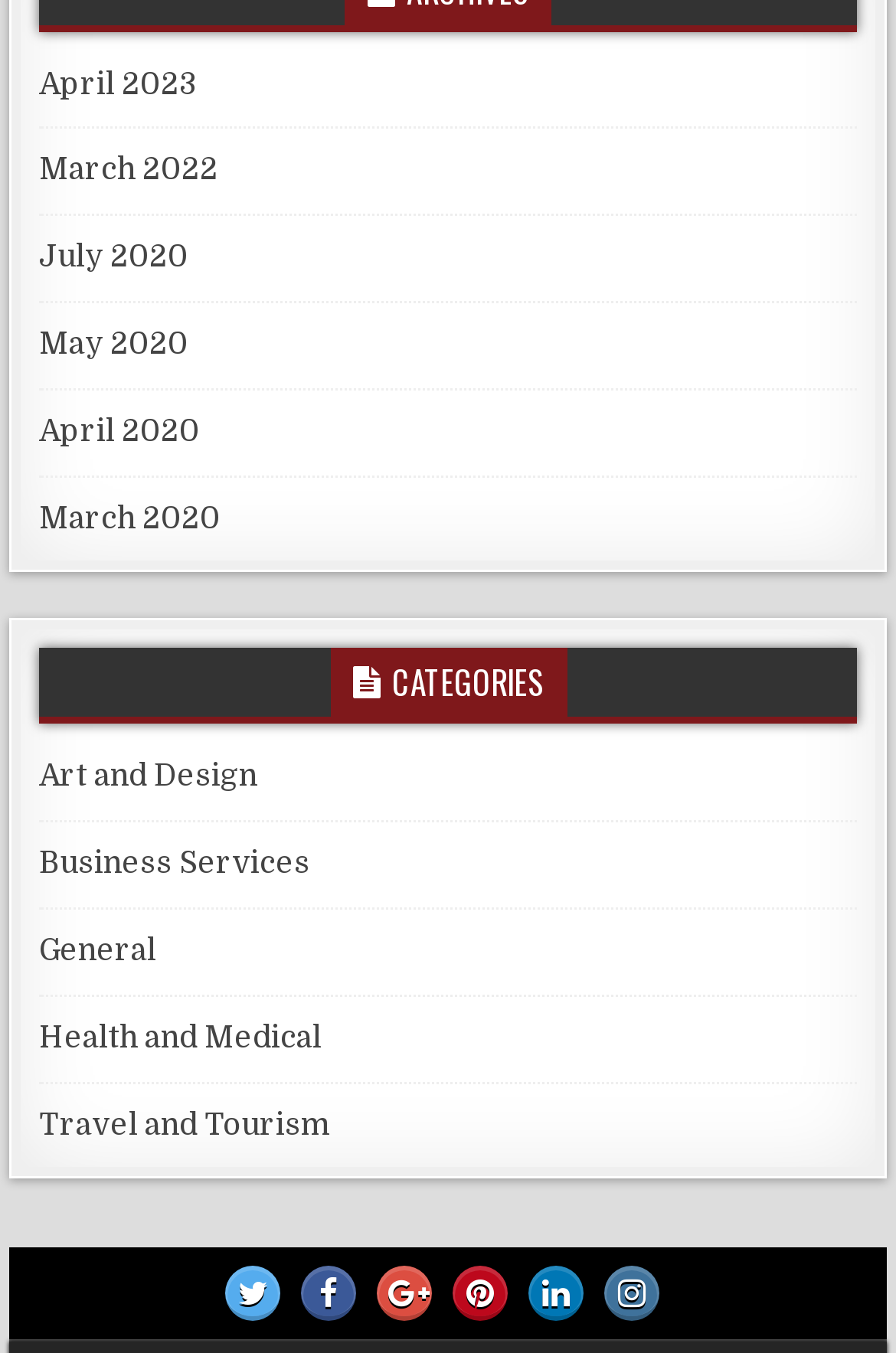Identify the bounding box coordinates for the UI element described as: "Customize".

None